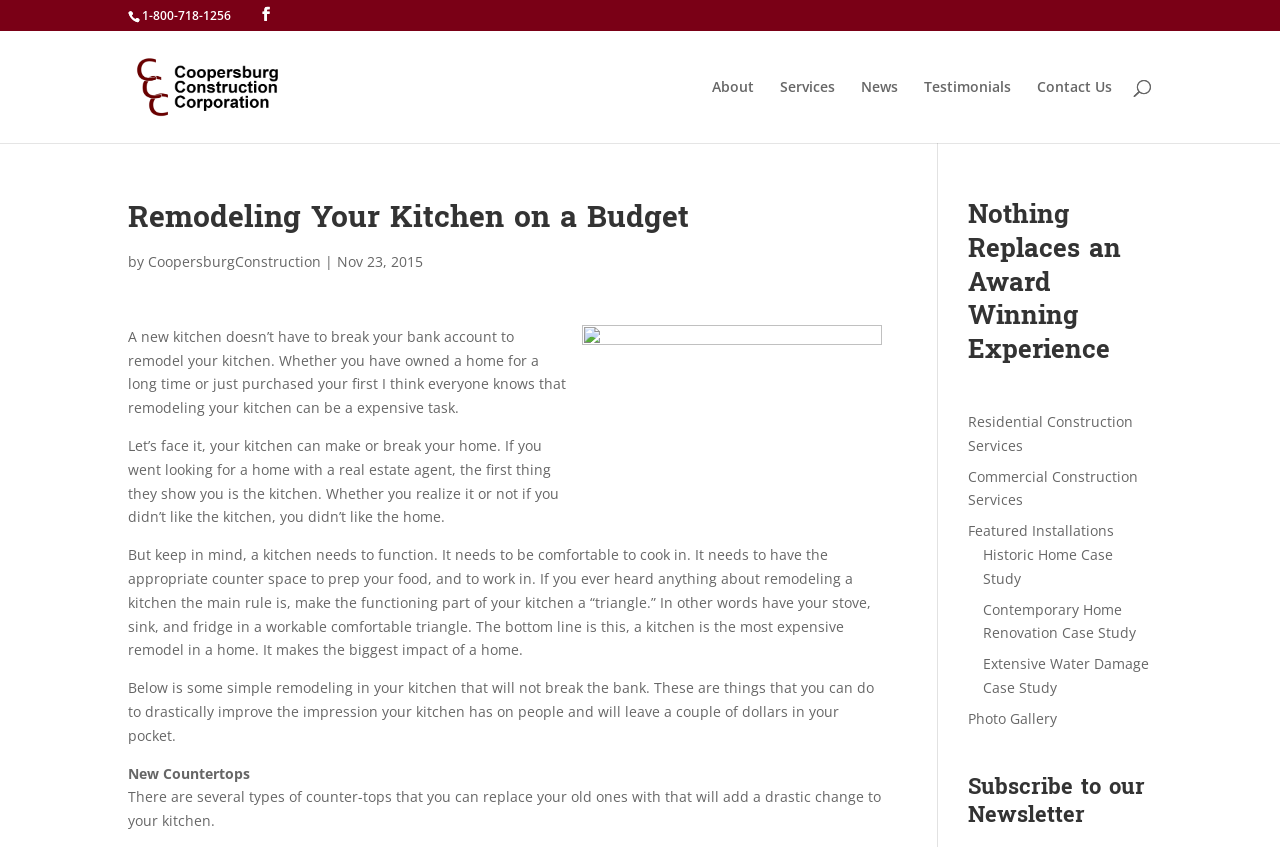Determine the bounding box coordinates (top-left x, top-left y, bottom-right x, bottom-right y) of the UI element described in the following text: name="s" placeholder="Search …" title="Search for:"

[0.157, 0.036, 0.877, 0.038]